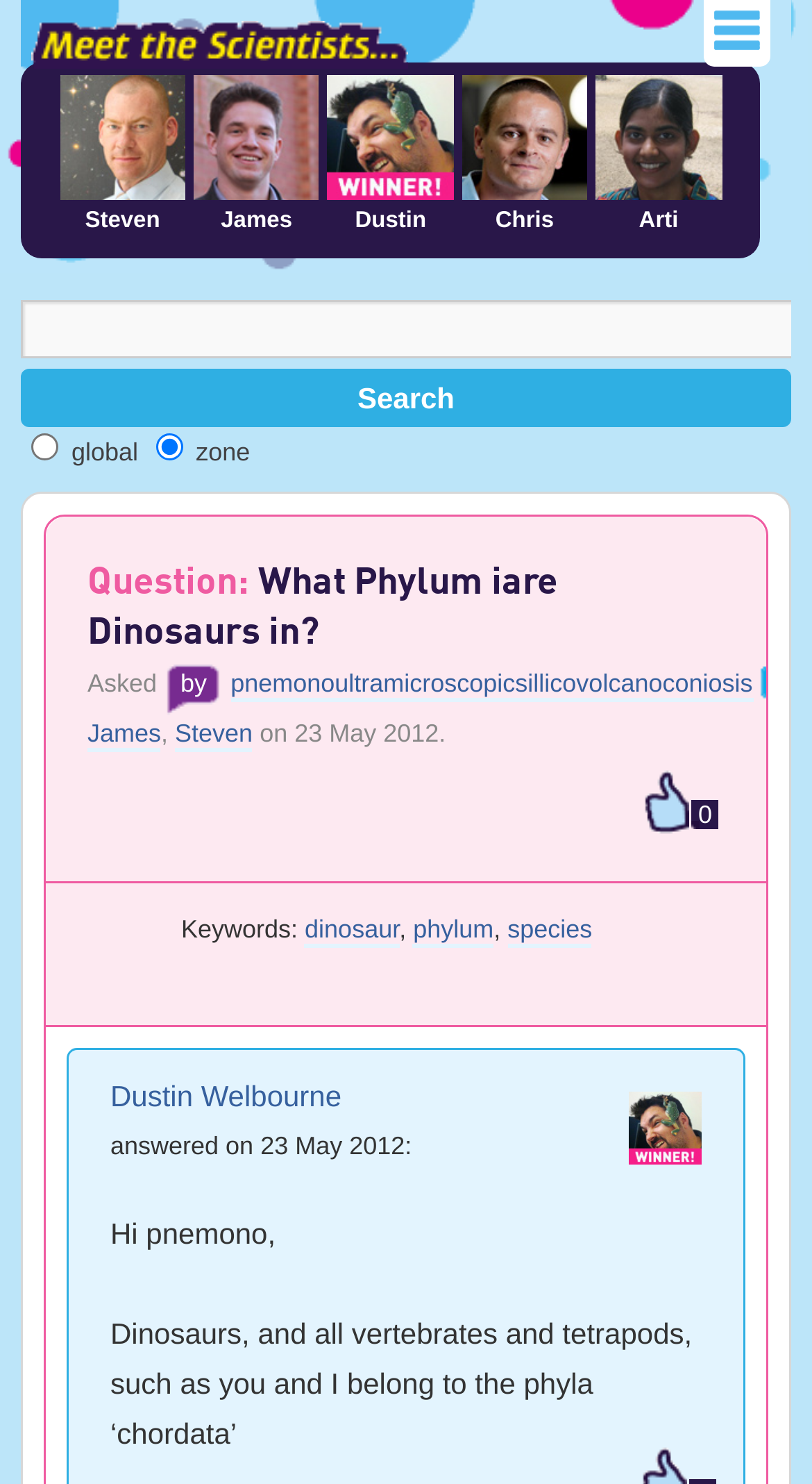Show the bounding box coordinates of the element that should be clicked to complete the task: "Click the search button".

[0.026, 0.249, 0.974, 0.288]